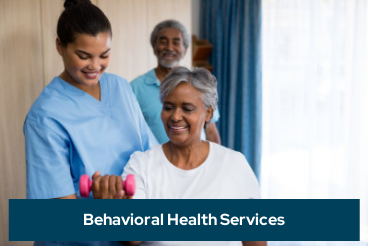Give a detailed account of the visual elements in the image.

The image showcases a caring interaction in a retirement home setting, where a nurse is guiding a senior woman as she exercises with a pink dumbbell. The nurse, dressed in light blue scrubs, provides encouragement and assistance, reflecting the supportive nature of behavioral health services aimed at enhancing the well-being and independence of older adults. In the background, another elderly man watches, implying a community atmosphere where seniors are actively engaged in their health and fitness. This scene emphasizes the importance of tailored healthcare support in helping seniors maintain a healthy lifestyle. The caption reads "Behavioral Health Services," highlighting the focus on fostering mental and physical health among the elderly.